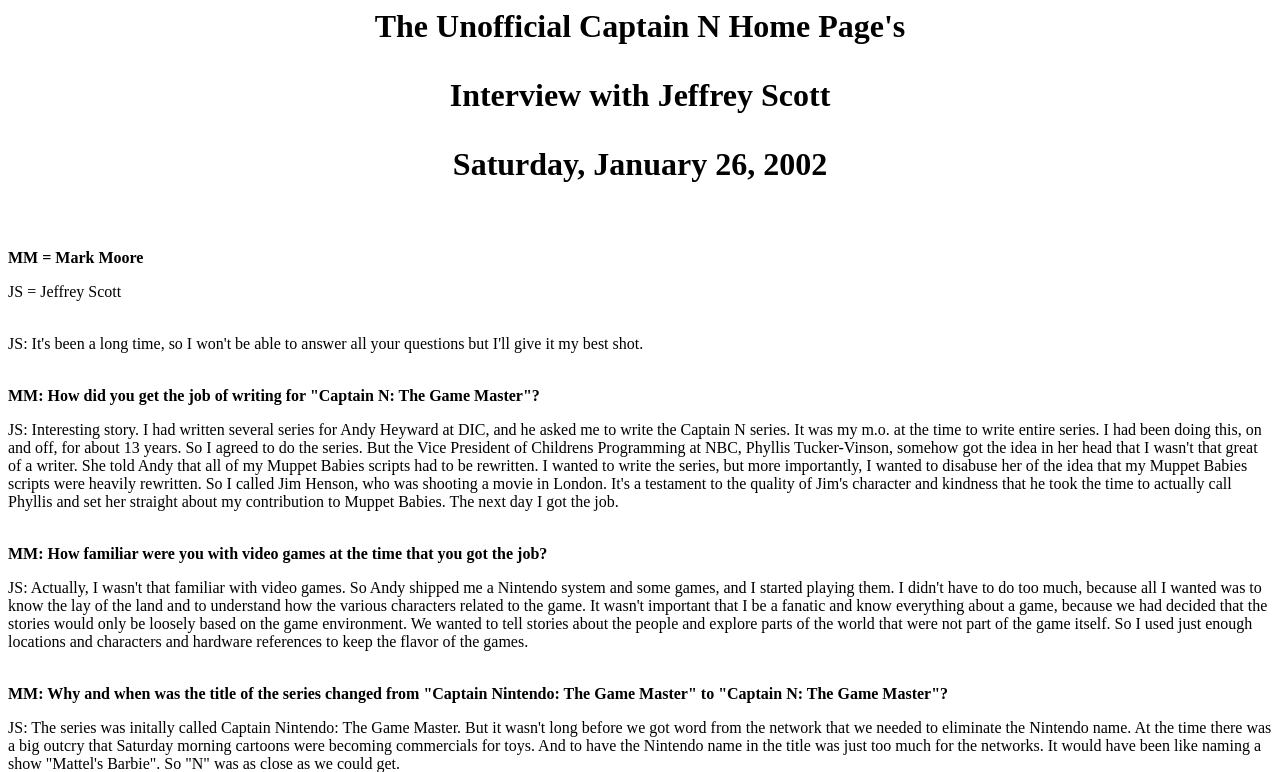Determine the webpage's heading and output its text content.

The Unofficial Captain N Home Page's

Interview with Jeffrey Scott

Saturday, January 26, 2002